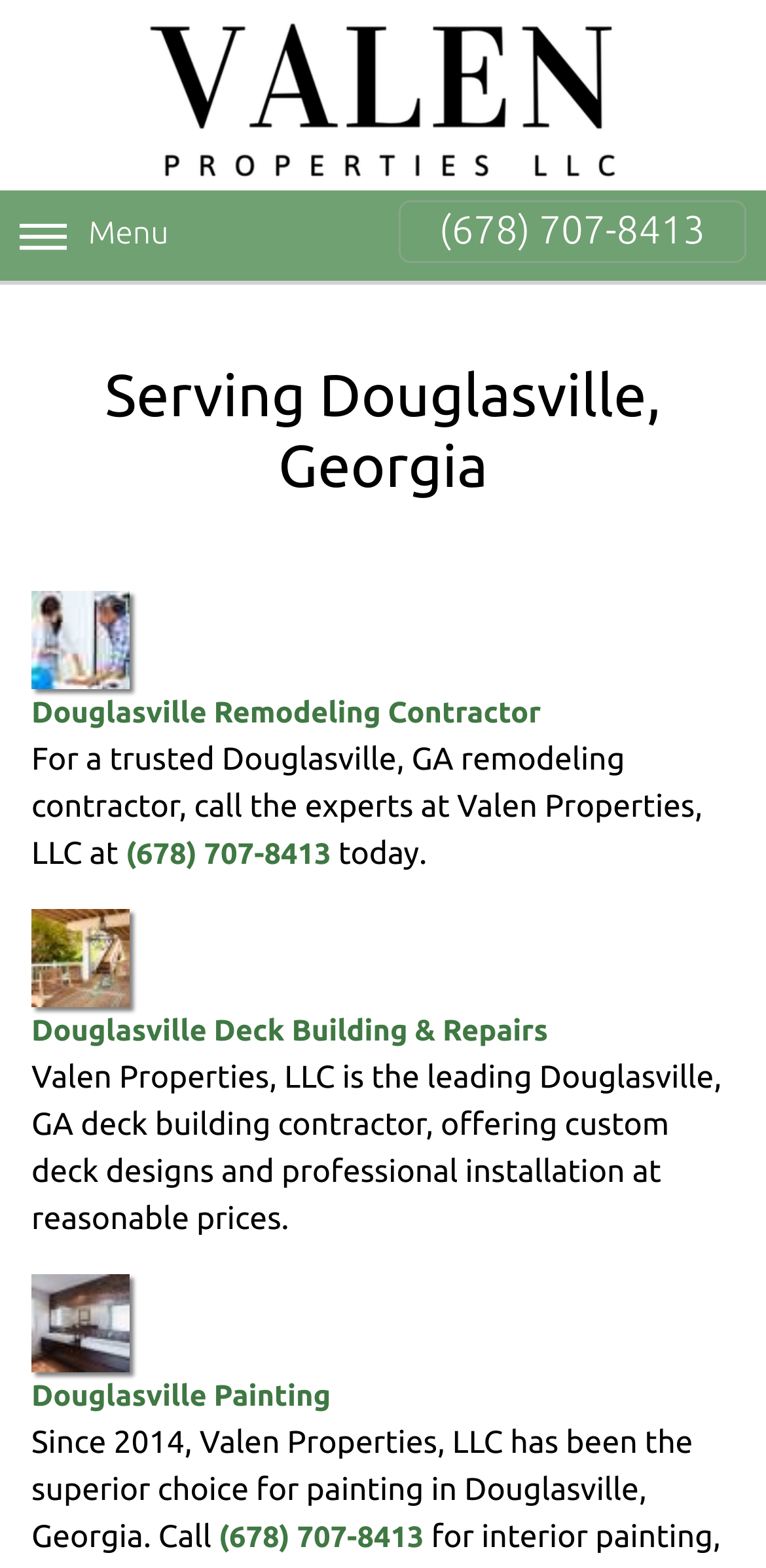Generate the text content of the main heading of the webpage.

Serving Douglasville, Georgia